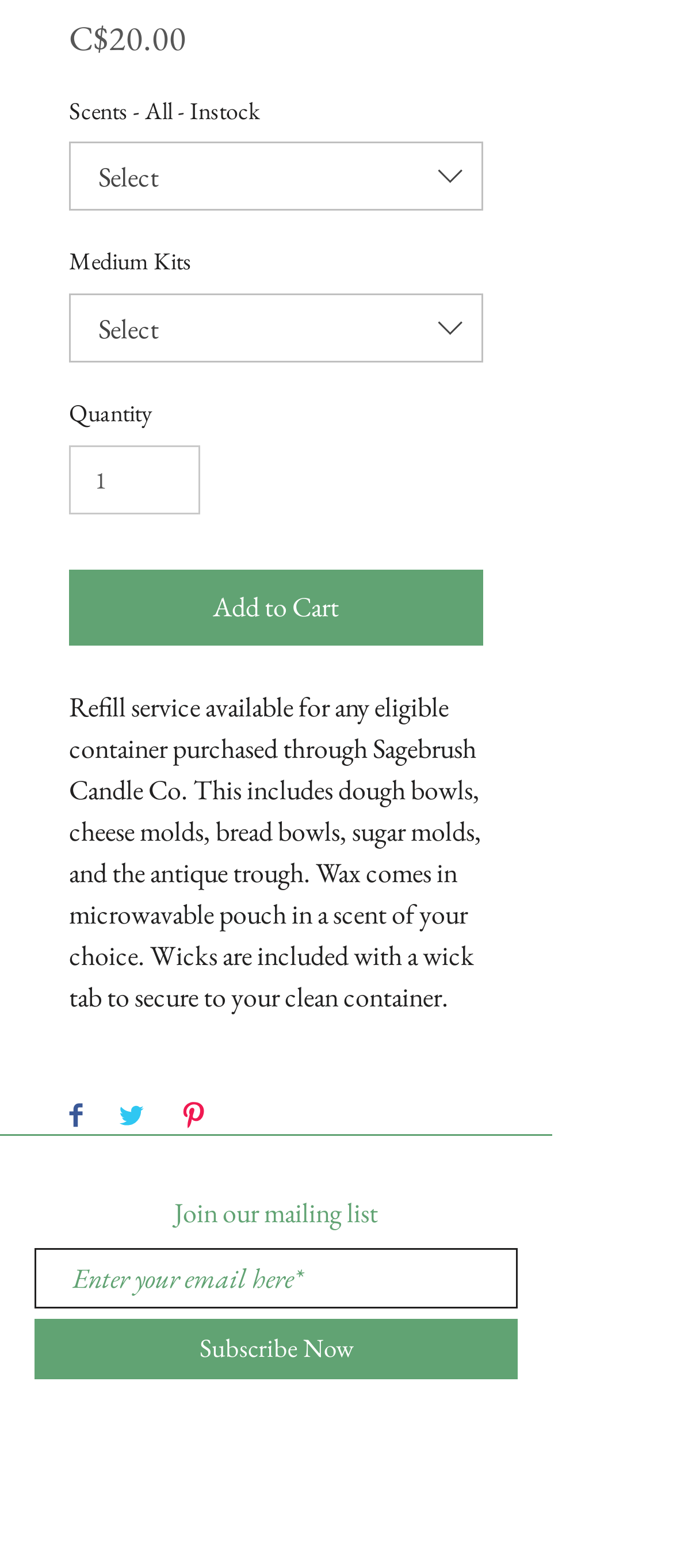Please identify the bounding box coordinates of the clickable element to fulfill the following instruction: "Add to cart". The coordinates should be four float numbers between 0 and 1, i.e., [left, top, right, bottom].

[0.103, 0.364, 0.718, 0.412]